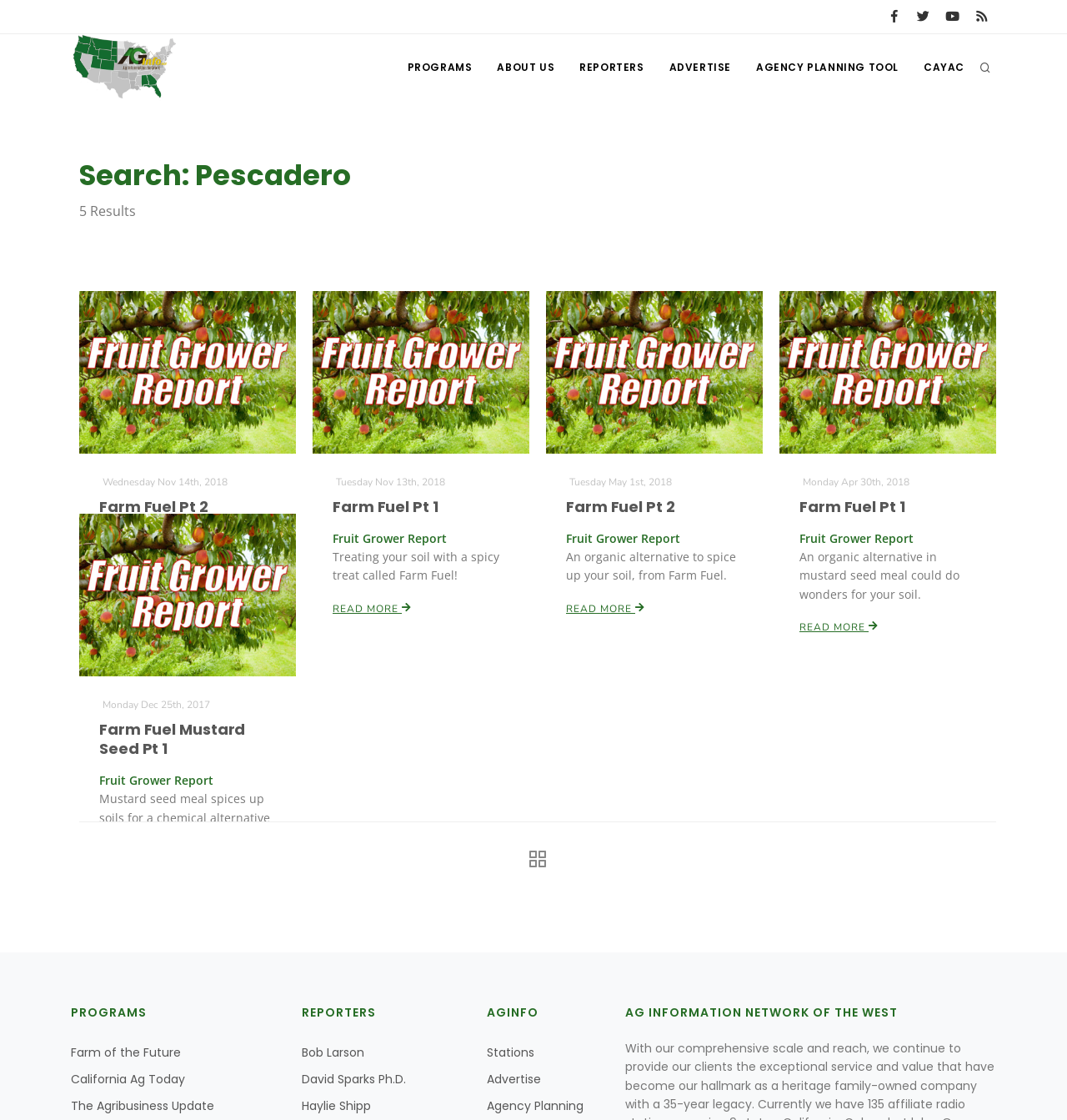Find the bounding box coordinates for the area you need to click to carry out the instruction: "Read more about Farm Fuel Pt 2". The coordinates should be four float numbers between 0 and 1, indicated as [left, top, right, bottom].

[0.093, 0.537, 0.167, 0.549]